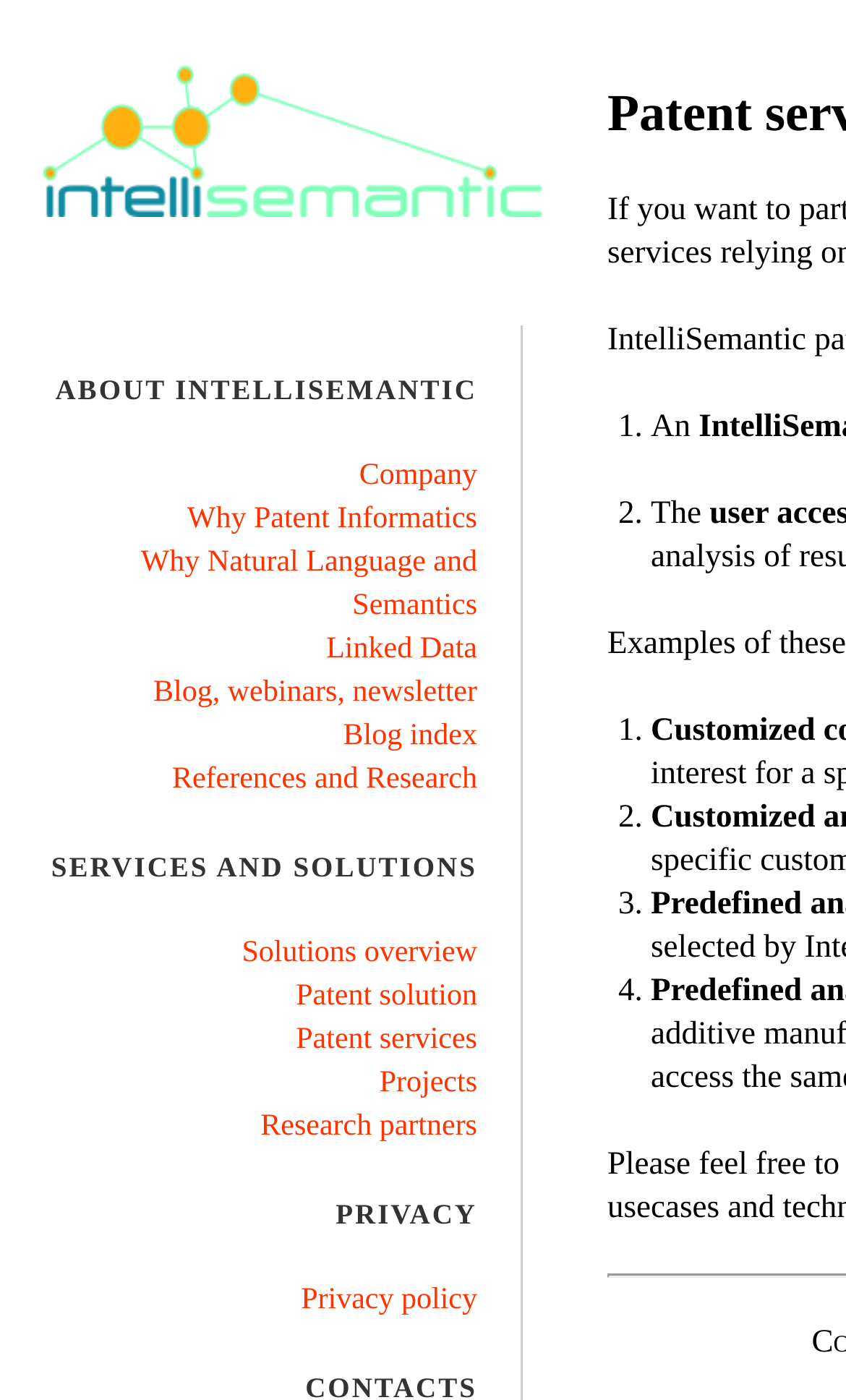What is the last link on the webpage?
Based on the visual content, answer with a single word or a brief phrase.

Privacy policy